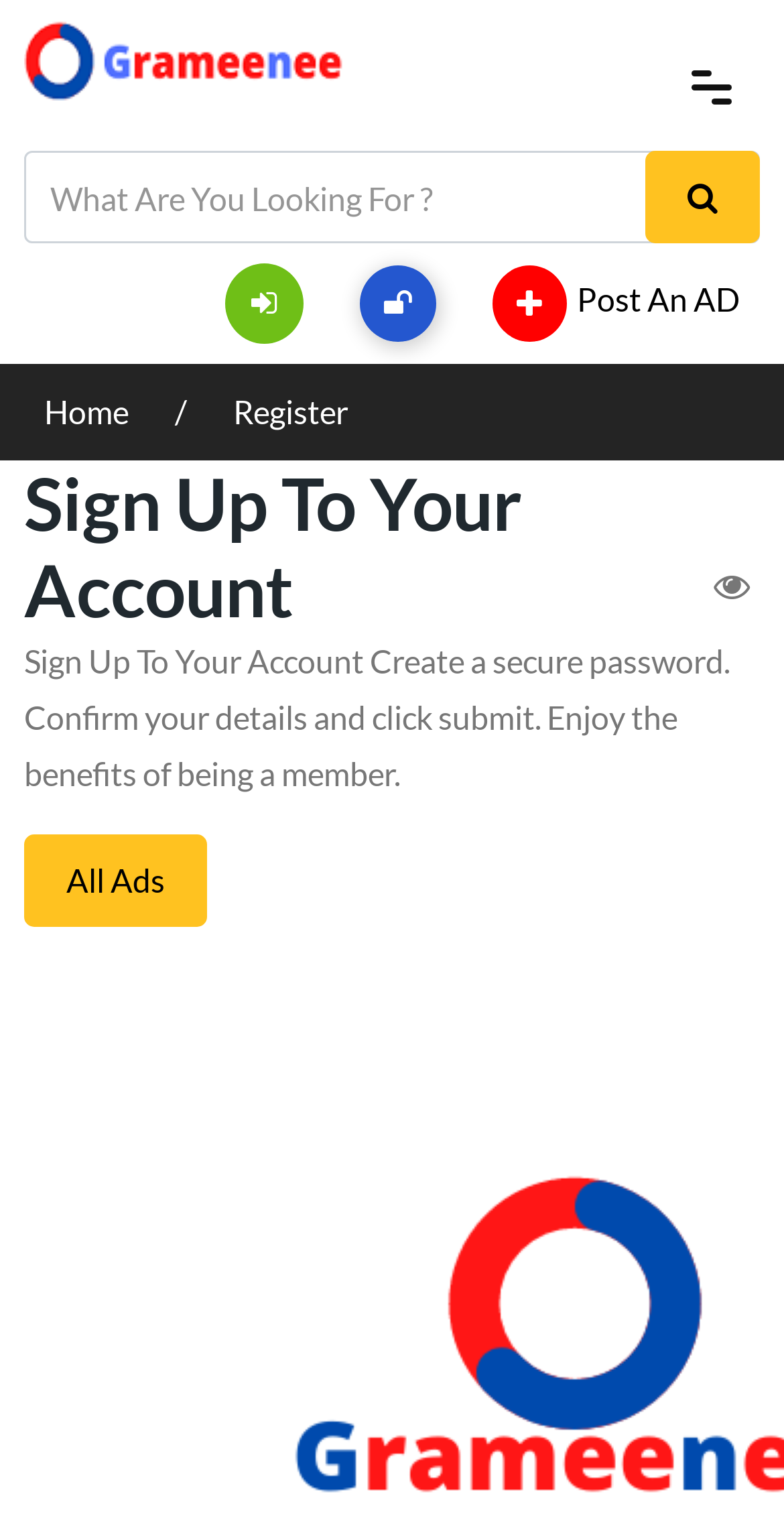What is the purpose of the textbox?
Use the information from the screenshot to give a comprehensive response to the question.

The textbox has a placeholder text 'What Are You Looking For?' and is located near a search icon, indicating that it is used for searching or looking for something on the website.